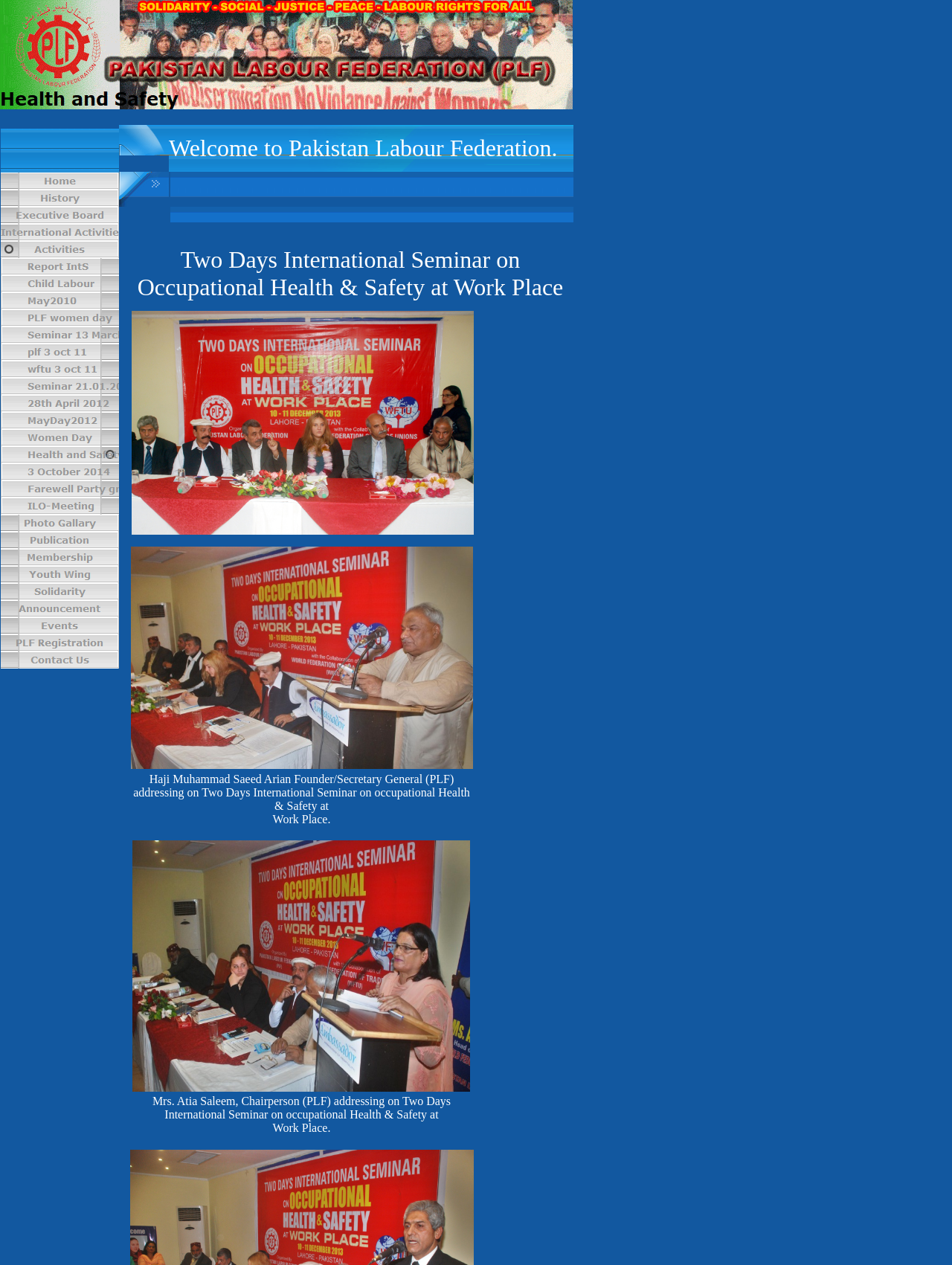Locate the bounding box coordinates of the element you need to click to accomplish the task described by this instruction: "Explore International Activities".

[0.001, 0.177, 0.125, 0.19]